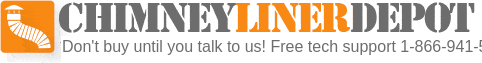How many words are in the brand name?
Provide a detailed answer to the question using information from the image.

The brand name 'Chimney Liner Depot' consists of three words: 'CHIMNEY', 'LINER', and 'DEPOT'.